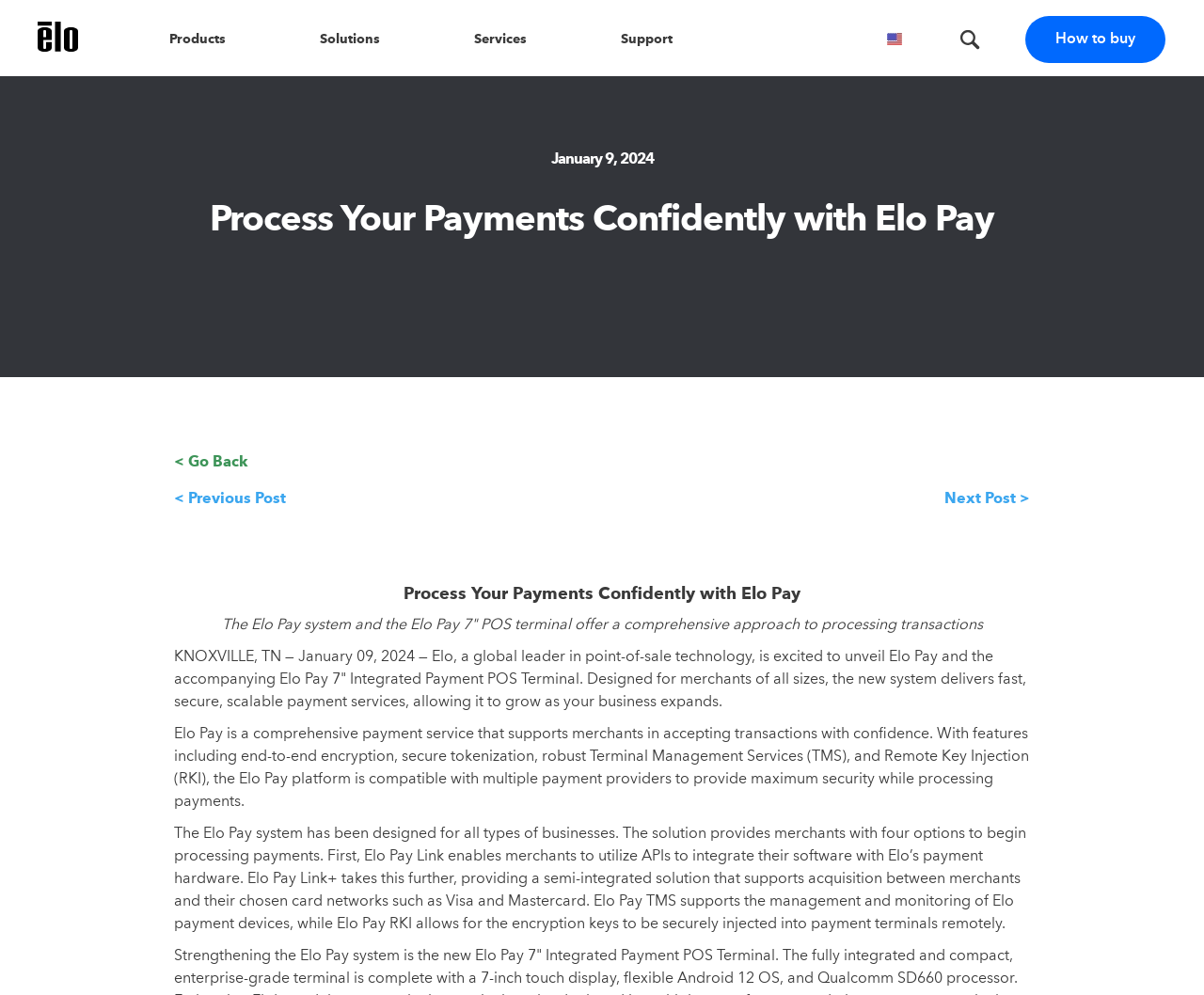Please identify the bounding box coordinates of the clickable area that will fulfill the following instruction: "Go back to the previous page". The coordinates should be in the format of four float numbers between 0 and 1, i.e., [left, top, right, bottom].

[0.145, 0.455, 0.855, 0.473]